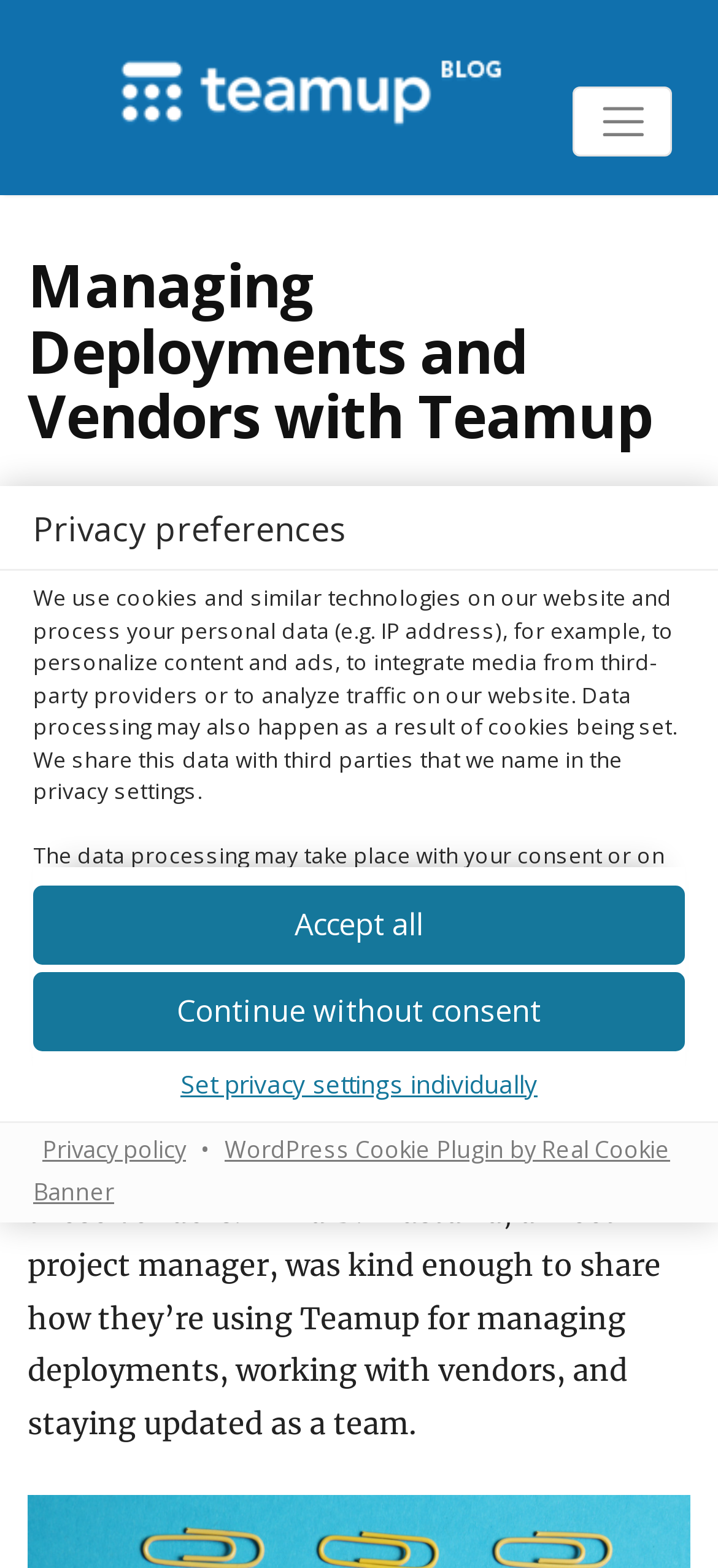Determine the title of the webpage and give its text content.

Managing Deployments and Vendors with Teamup